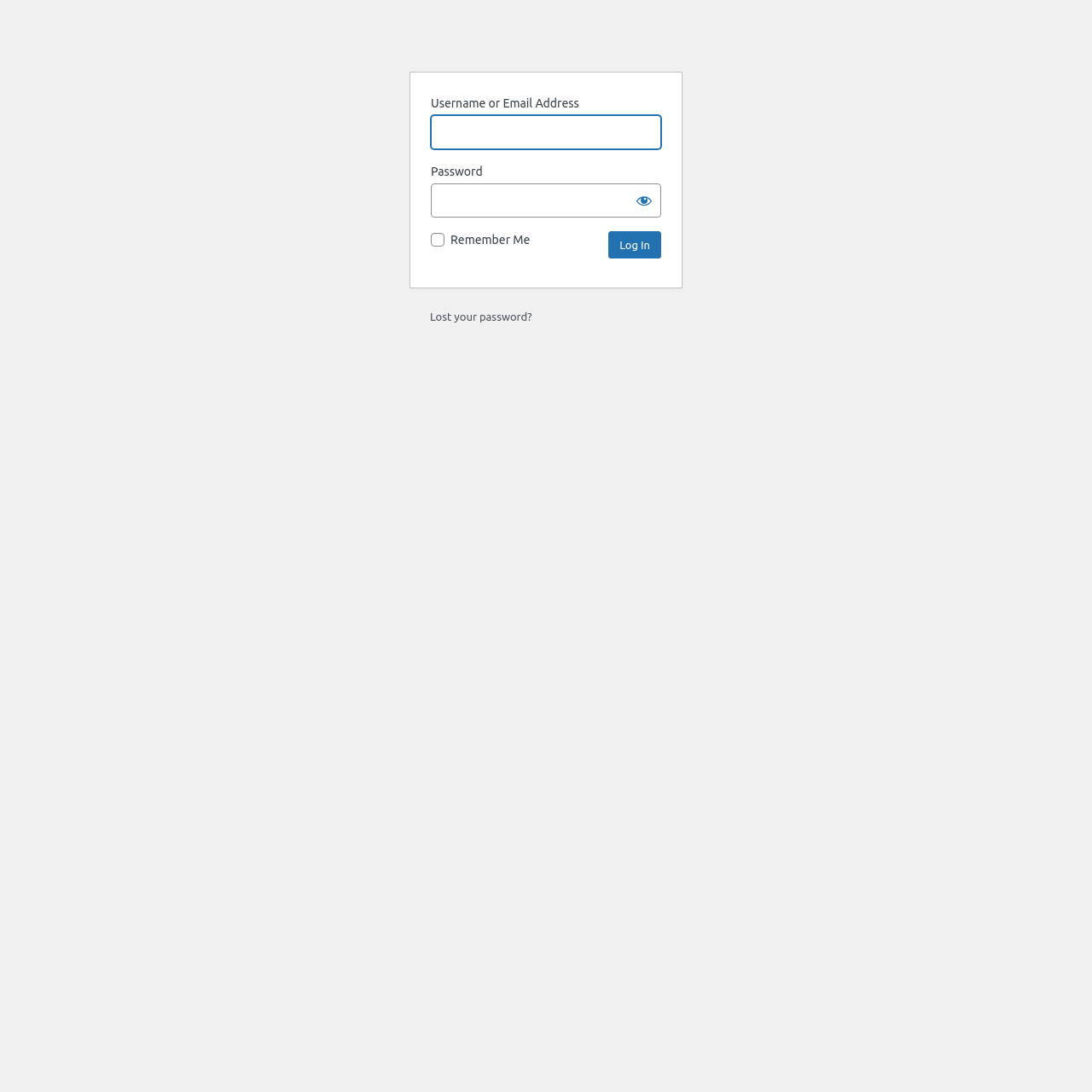From the webpage screenshot, predict the bounding box of the UI element that matches this description: "name="pwd"".

[0.395, 0.168, 0.605, 0.199]